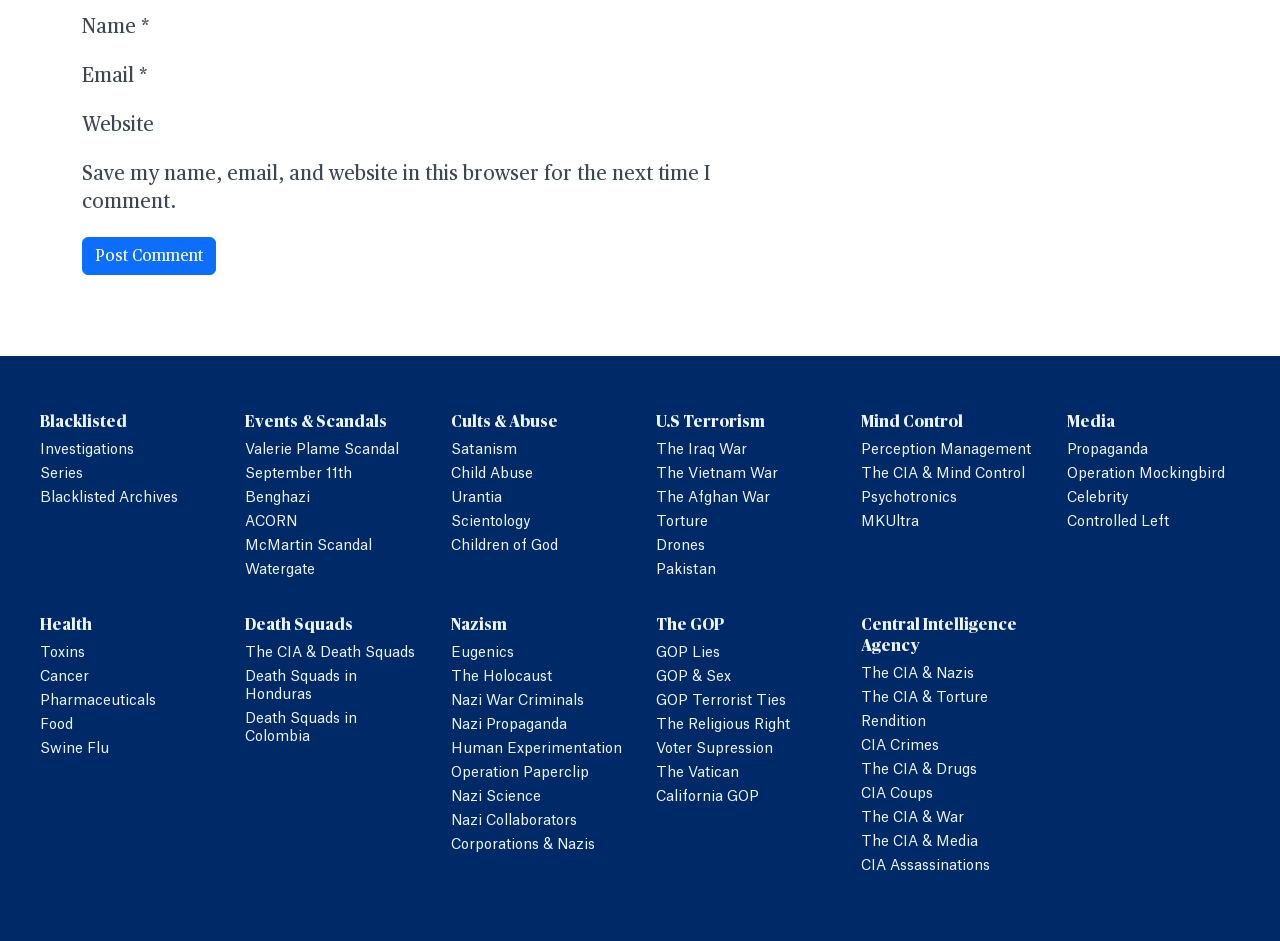By analyzing the image, answer the following question with a detailed response: What is the purpose of the links under each heading?

The links under each heading, such as 'Investigations', 'Events & Scandals', and 'Cults & Abuse', appear to be related to the topic of the heading and are likely provided for users to read more about the topic.